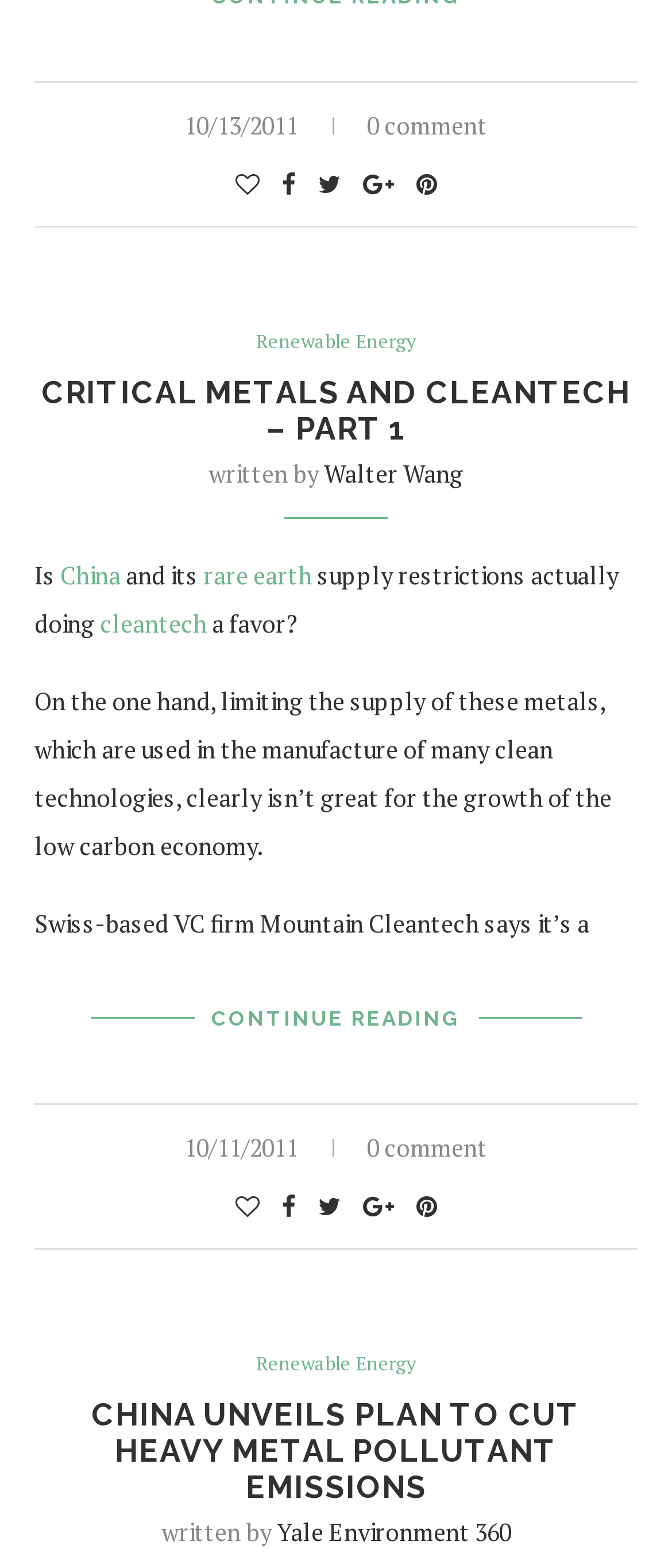Please identify the bounding box coordinates of the element's region that needs to be clicked to fulfill the following instruction: "Click on the 'CONTINUE READING' link". The bounding box coordinates should consist of four float numbers between 0 and 1, i.e., [left, top, right, bottom].

[0.314, 0.629, 0.686, 0.671]